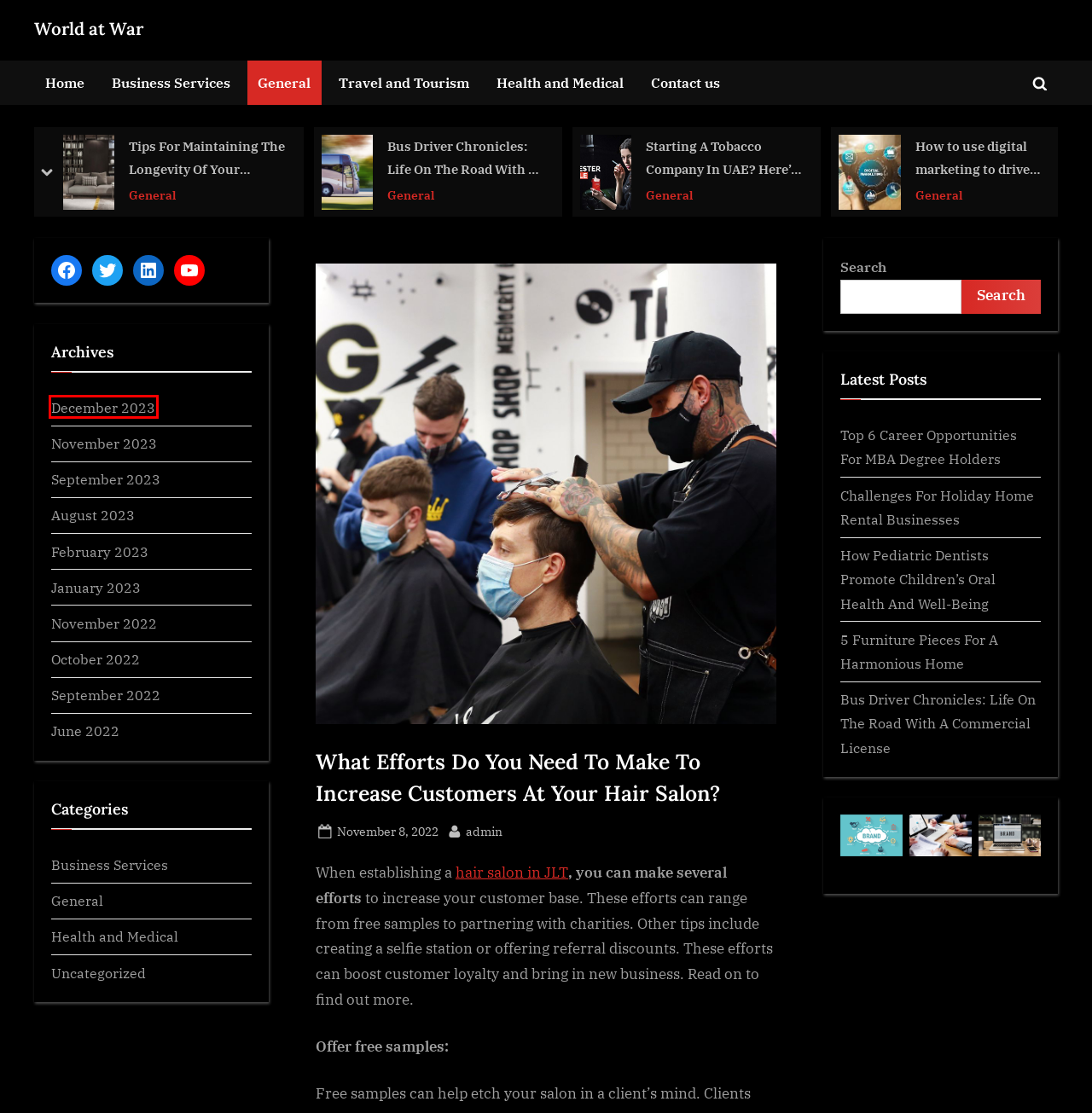Observe the provided screenshot of a webpage with a red bounding box around a specific UI element. Choose the webpage description that best fits the new webpage after you click on the highlighted element. These are your options:
A. January 2023 – World at War
B. June 2022 – World at War
C. November 2023 – World at War
D. admin – World at War
E. Top 6 Career Opportunities For MBA Degree Holders – World at War
F. Contact us – World at War
G. Travel and Tourism – World at War
H. December 2023 – World at War

H